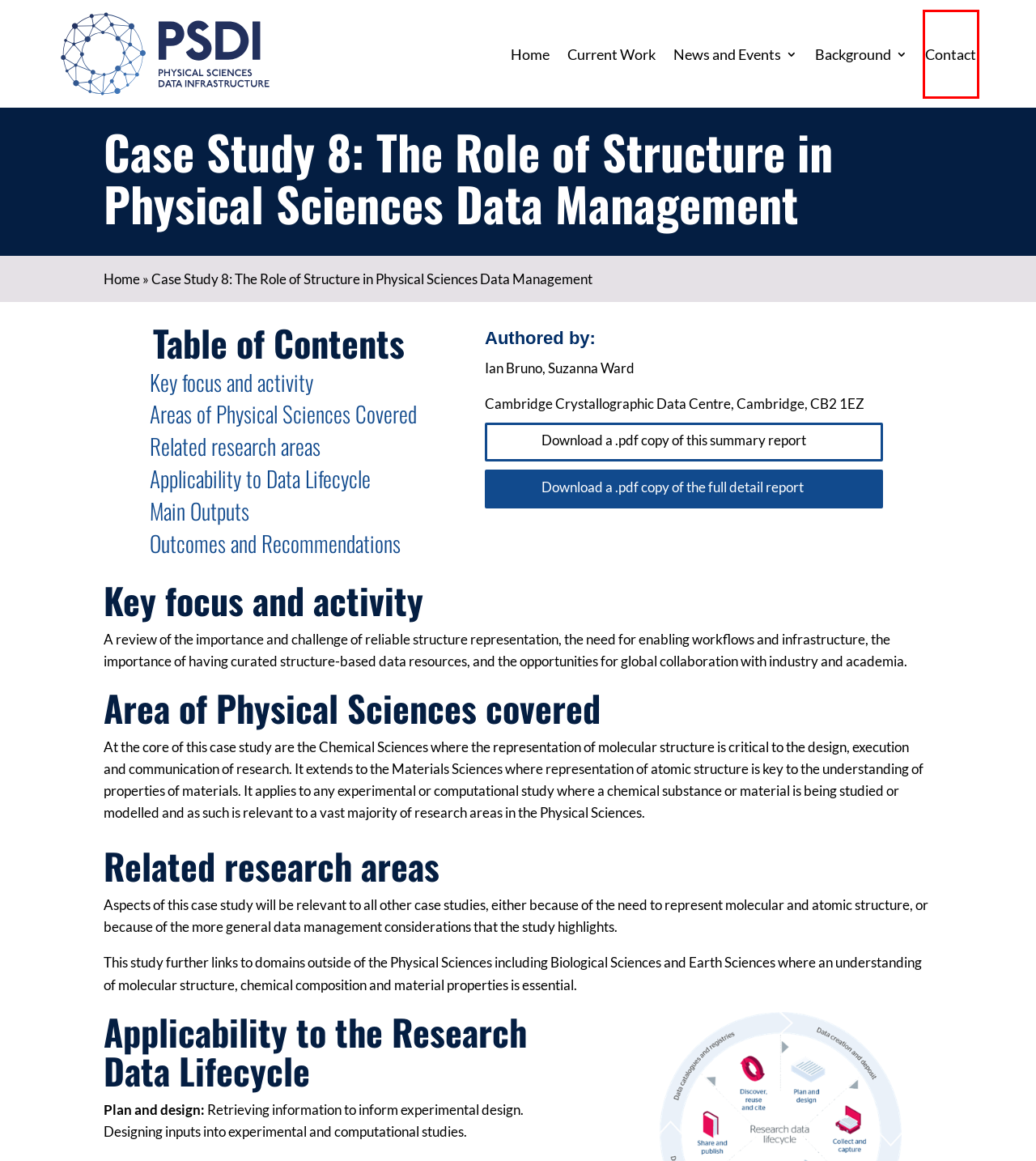Analyze the webpage screenshot with a red bounding box highlighting a UI element. Select the description that best matches the new webpage after clicking the highlighted element. Here are the options:
A. Background - Physical Sciences Data Infrastructure
B. Contact - Physical Sciences Data Infrastructure
C. Research data management toolkit - Jisc
D. News and Events - Physical Sciences Data Infrastructure
E. Herd - Websites | Branding | Design | Ecommerce | Oxford Agency
F. PSDI Phase 2 - Physical Sciences Data Infrastructure
G. Cookies - Physical Sciences Data Infrastructure
H. Home - Physical Sciences Data Infrastructure

B